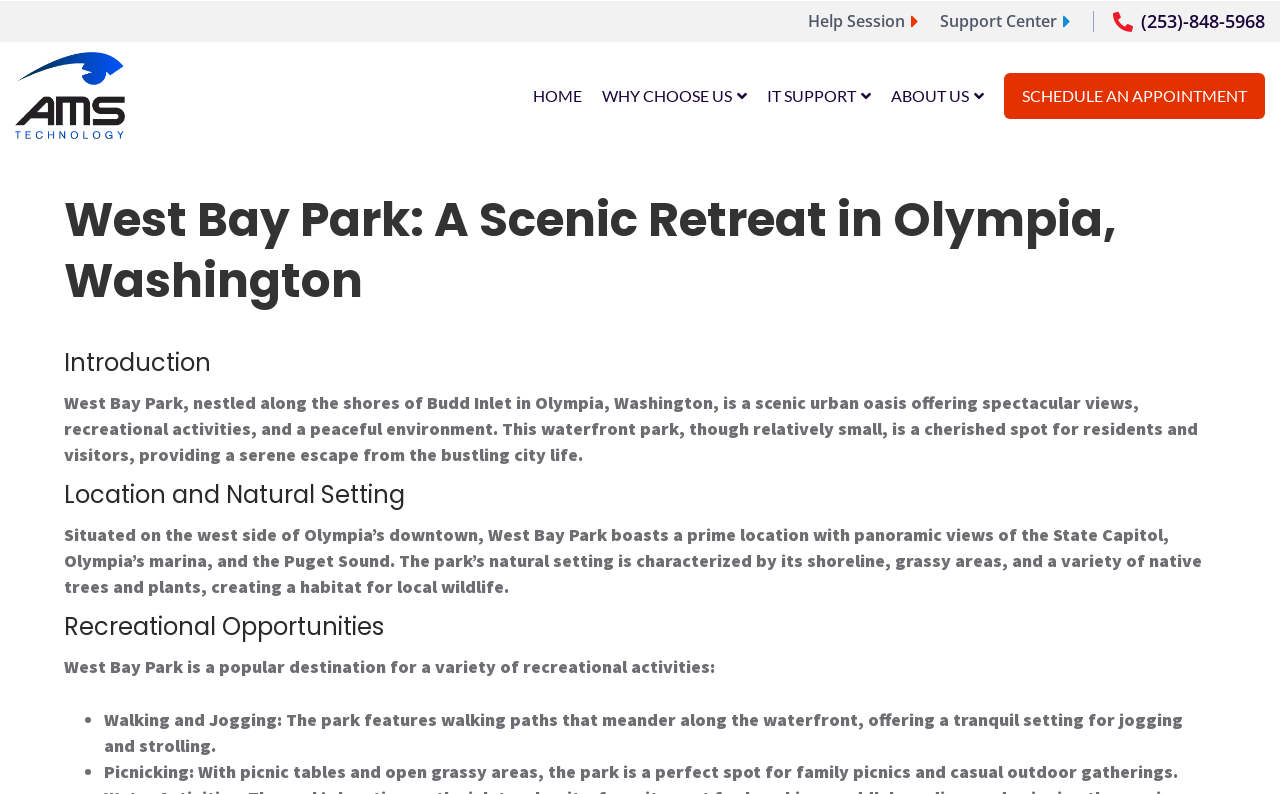Determine the bounding box coordinates of the clickable region to execute the instruction: "Visit the help session page". The coordinates should be four float numbers between 0 and 1, denoted as [left, top, right, bottom].

[0.631, 0.014, 0.727, 0.04]